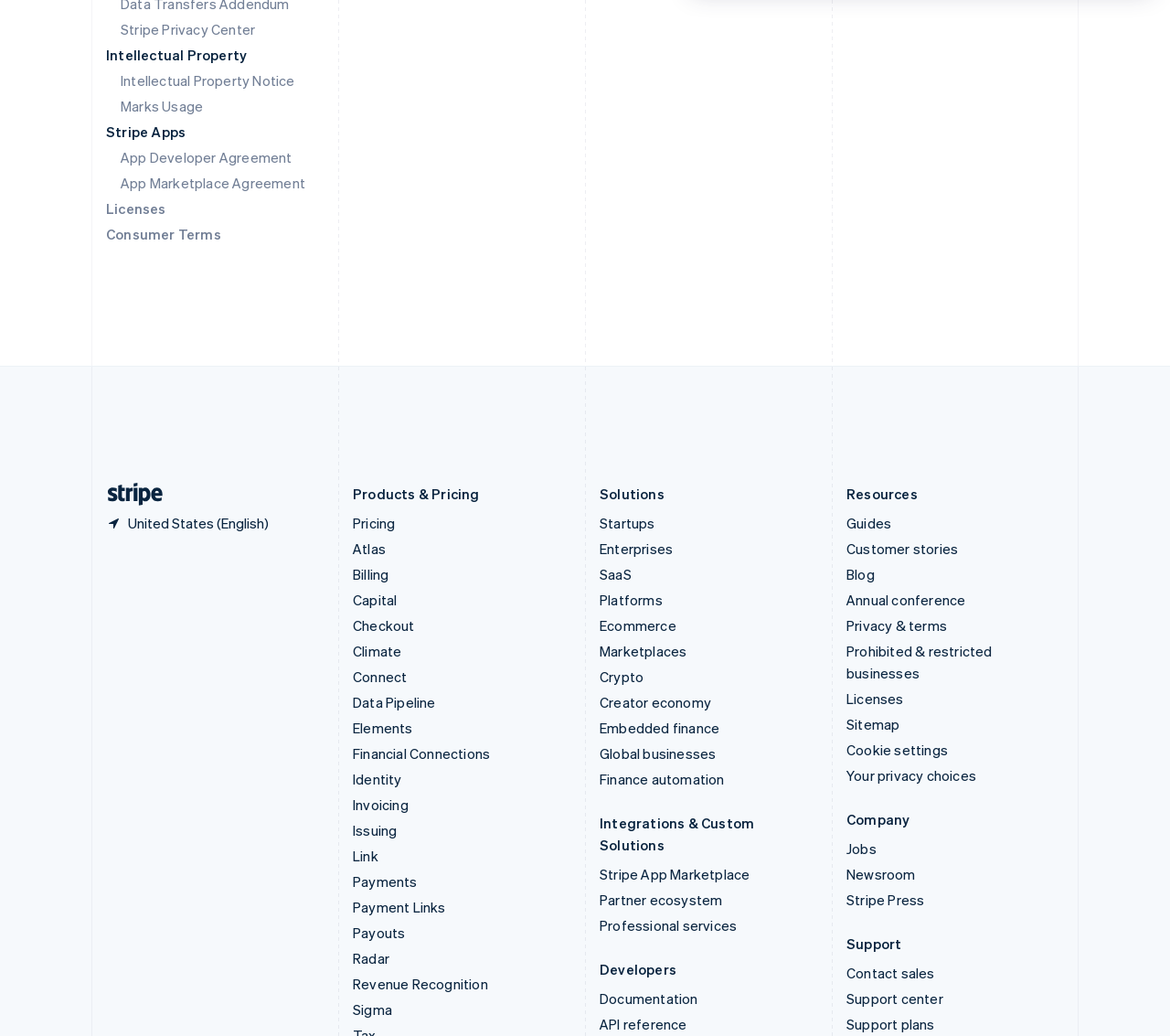How many links are under the 'Products & Pricing' heading?
Answer the question with a single word or phrase, referring to the image.

9